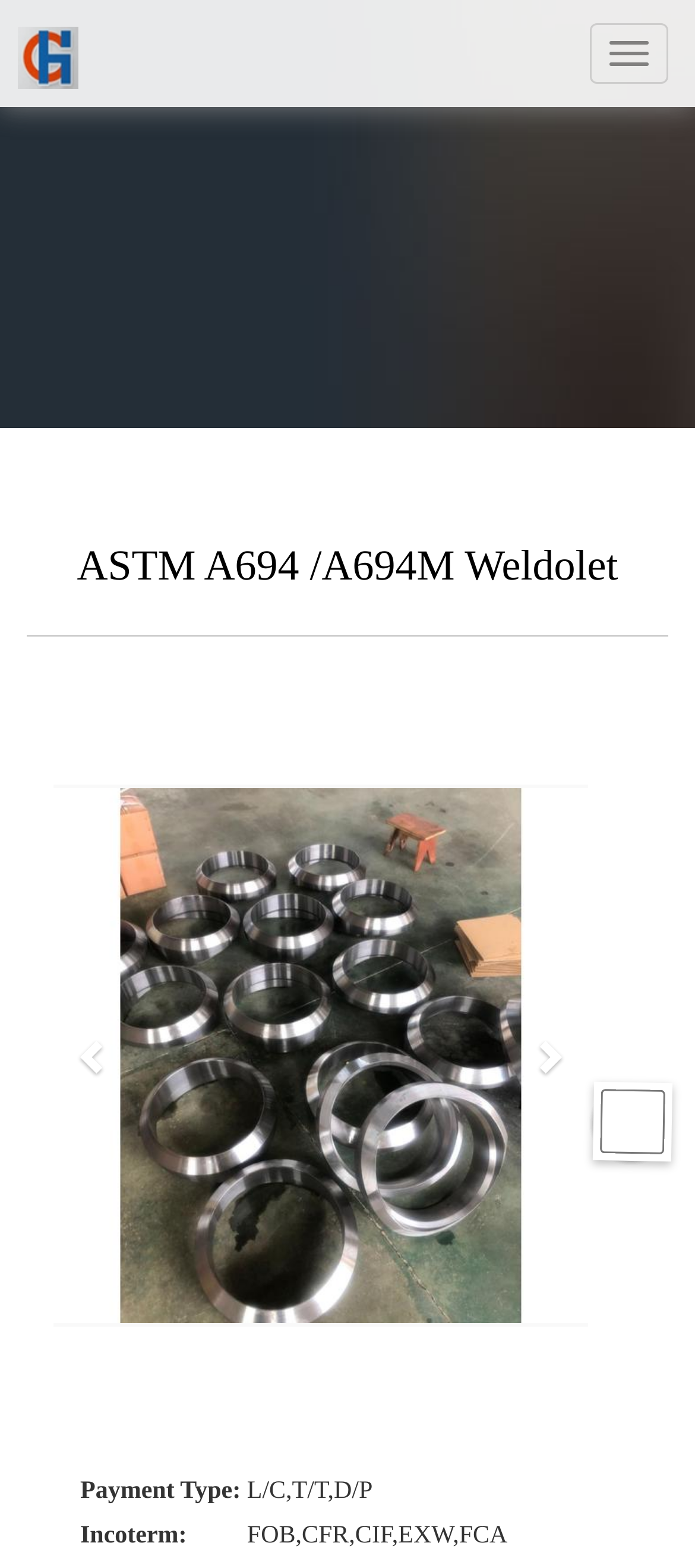Answer the question briefly using a single word or phrase: 
How many navigation buttons are there?

3